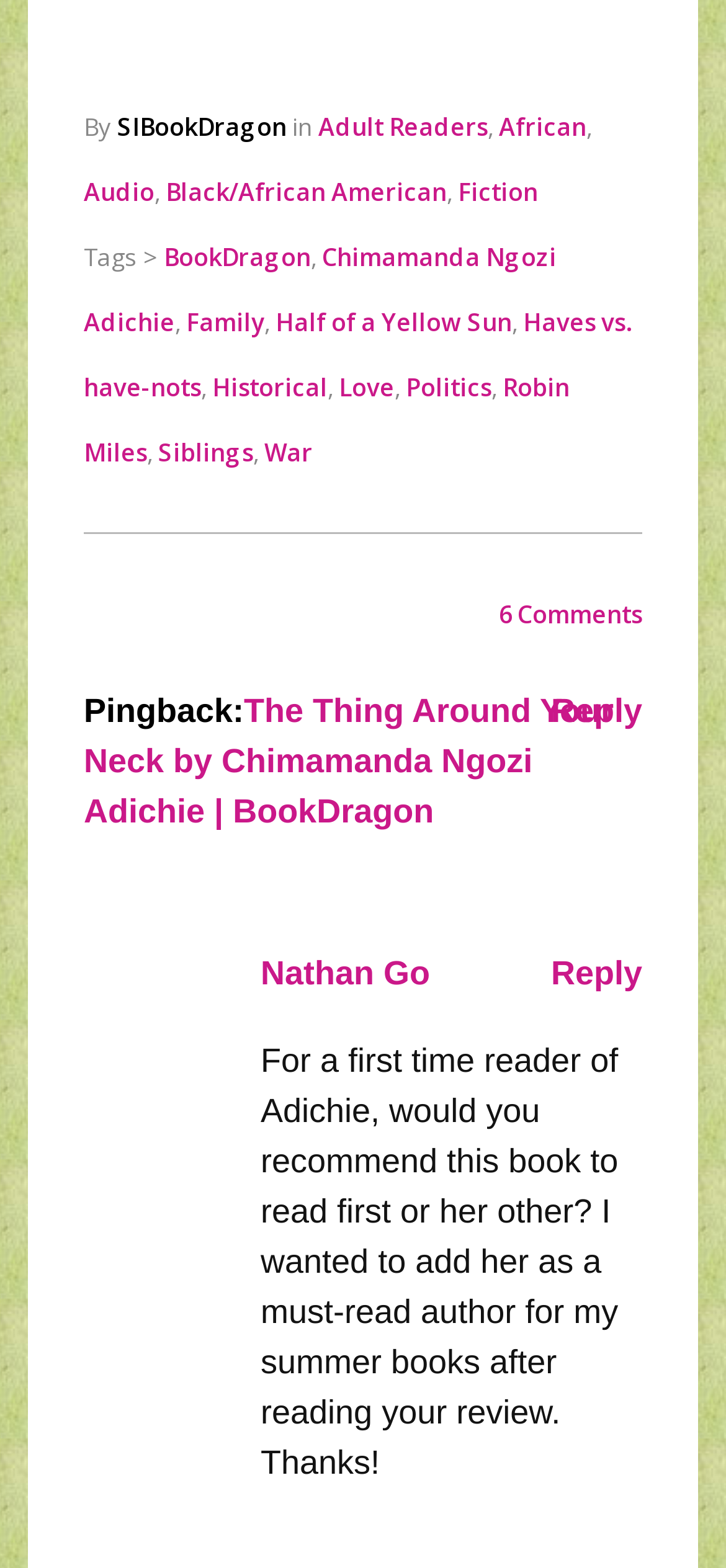What is the author of the book being reviewed?
Using the visual information, reply with a single word or short phrase.

Chimamanda Ngozi Adichie